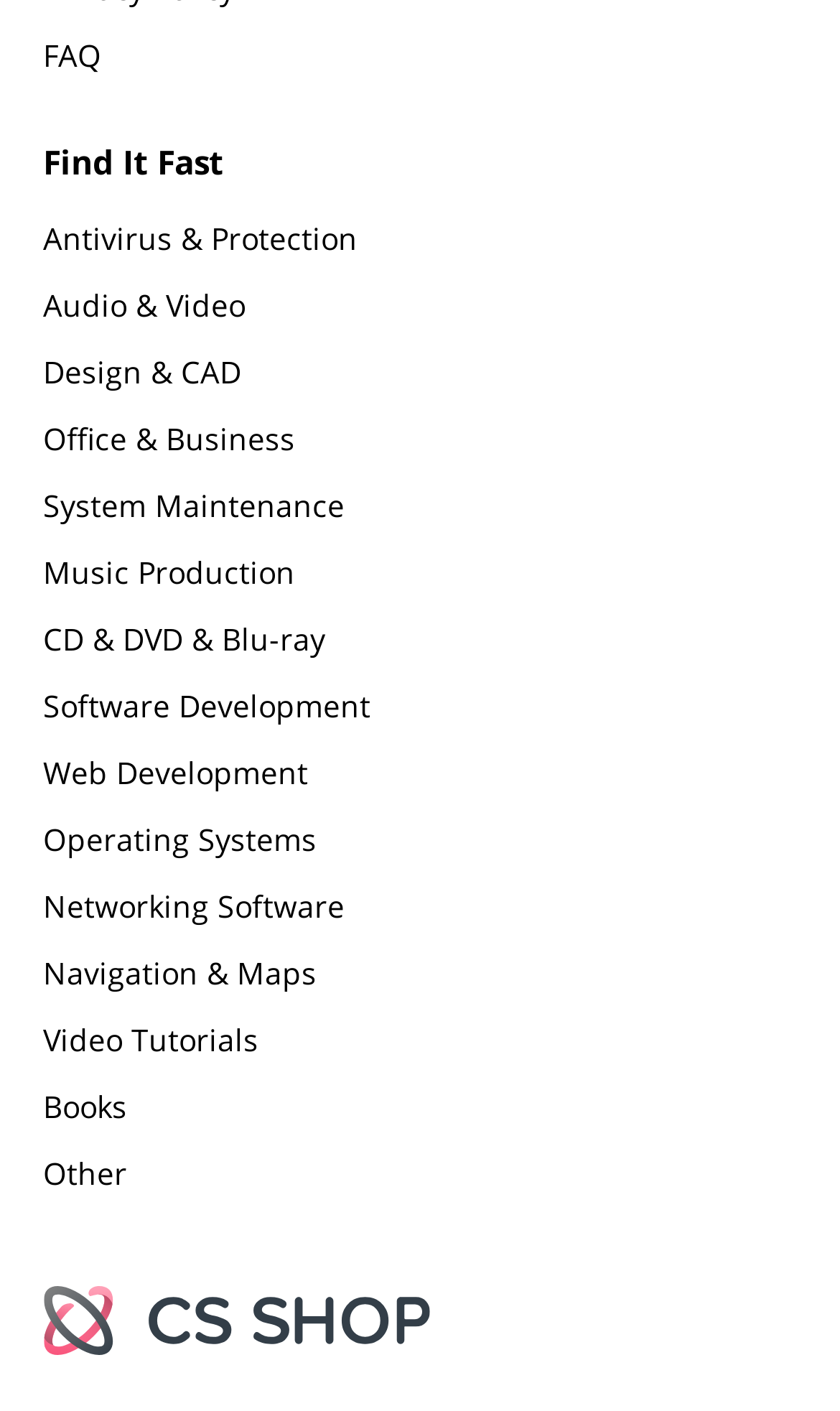Determine the coordinates of the bounding box for the clickable area needed to execute this instruction: "Browse FAQs".

[0.051, 0.025, 0.121, 0.054]